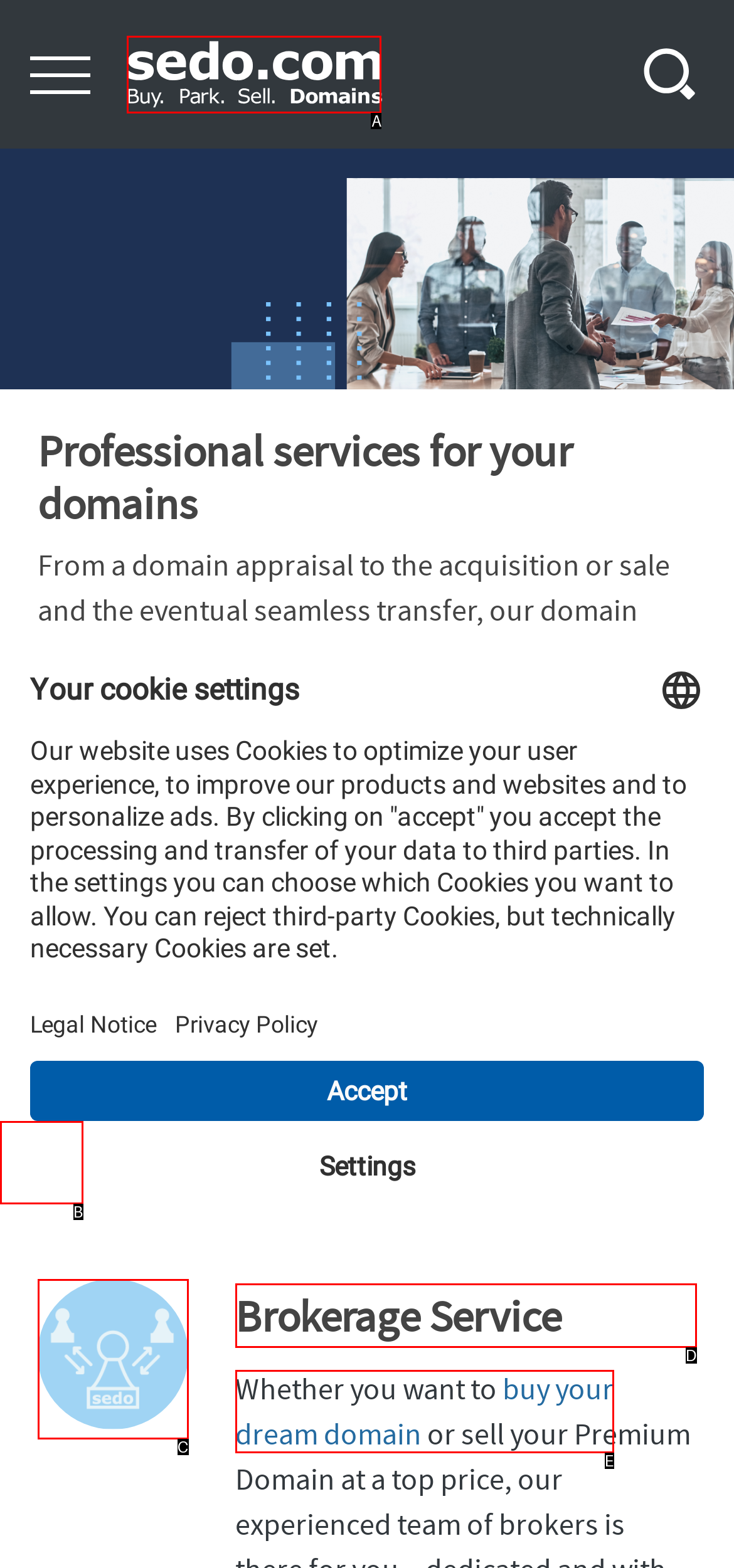Find the option that aligns with: Brokerage Service
Provide the letter of the corresponding option.

D